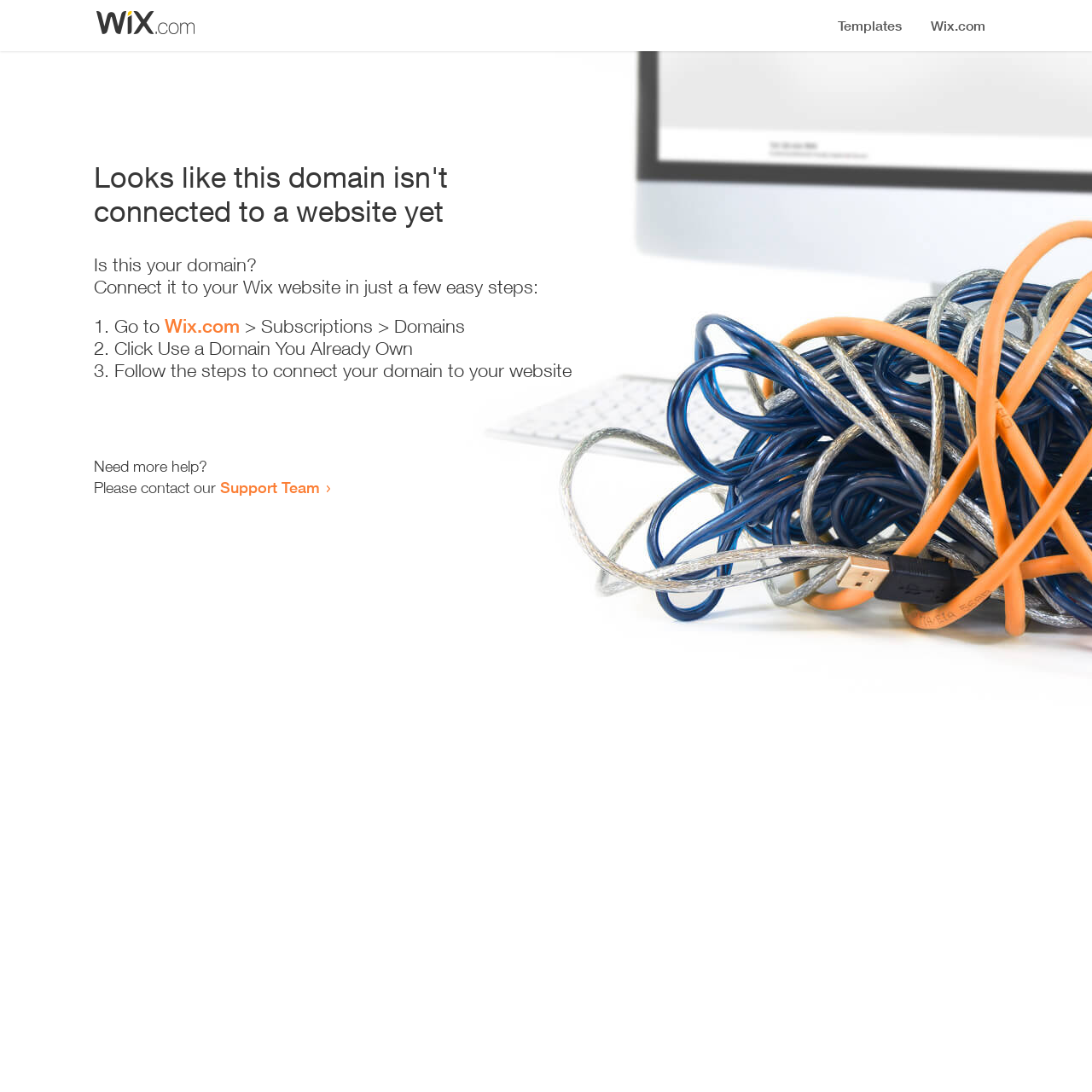Using the provided element description: "Support Team", determine the bounding box coordinates of the corresponding UI element in the screenshot.

[0.202, 0.438, 0.293, 0.455]